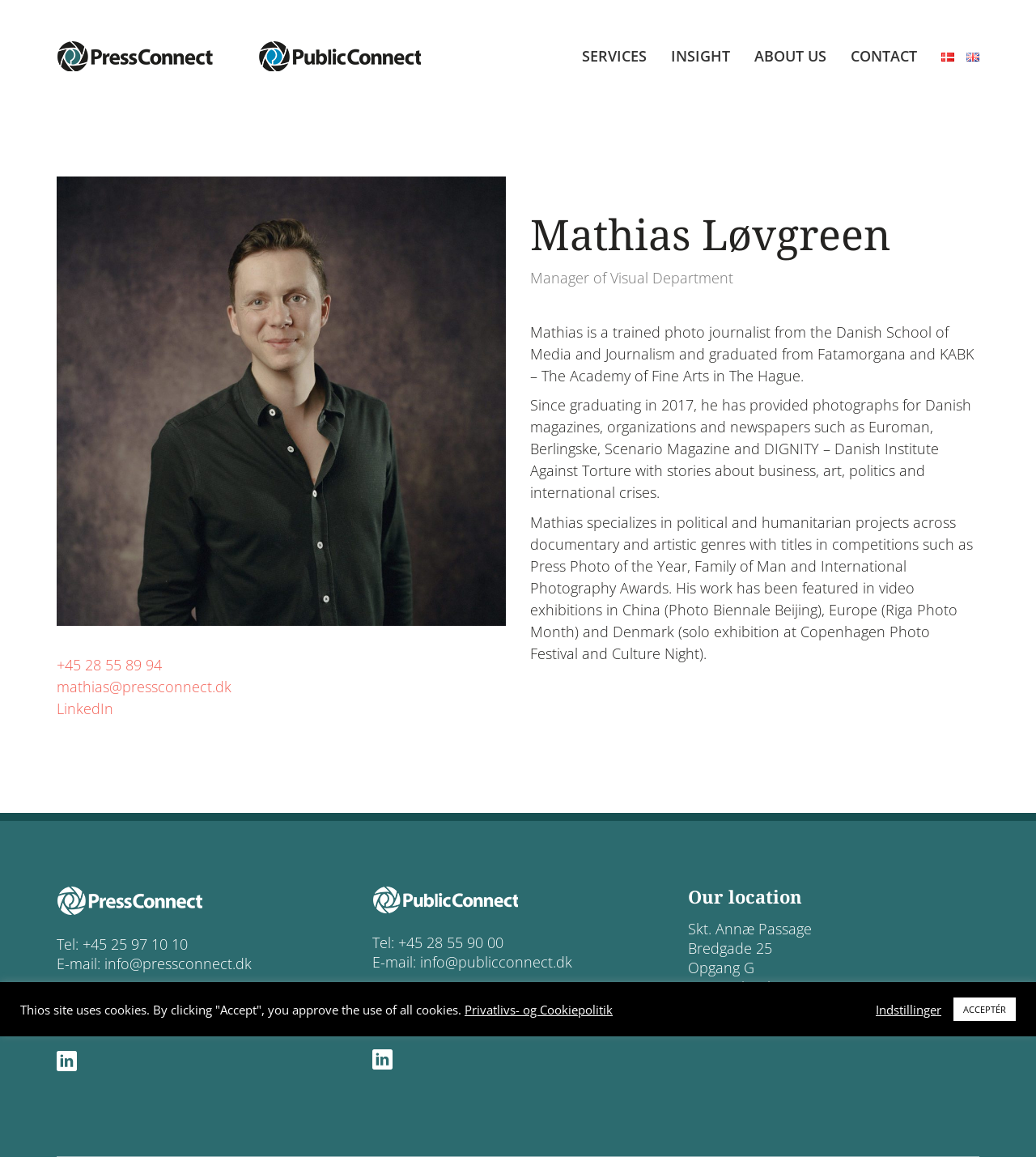Please locate the bounding box coordinates of the element that needs to be clicked to achieve the following instruction: "Click on the '2 Infernape' image". The coordinates should be four float numbers between 0 and 1, i.e., [left, top, right, bottom].

None